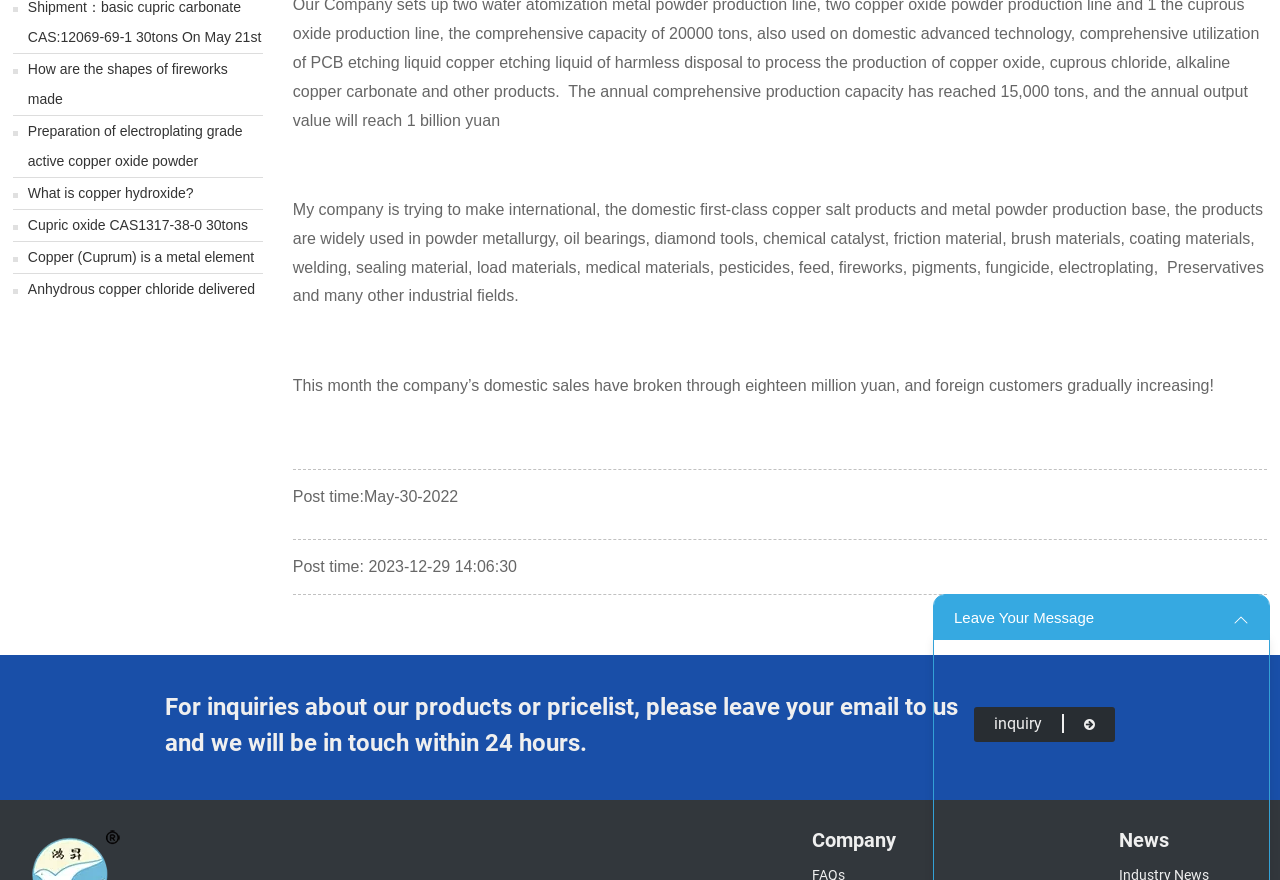Calculate the bounding box coordinates of the UI element given the description: "Cupric oxide CAS1317-38-0 30tons".

[0.01, 0.239, 0.205, 0.273]